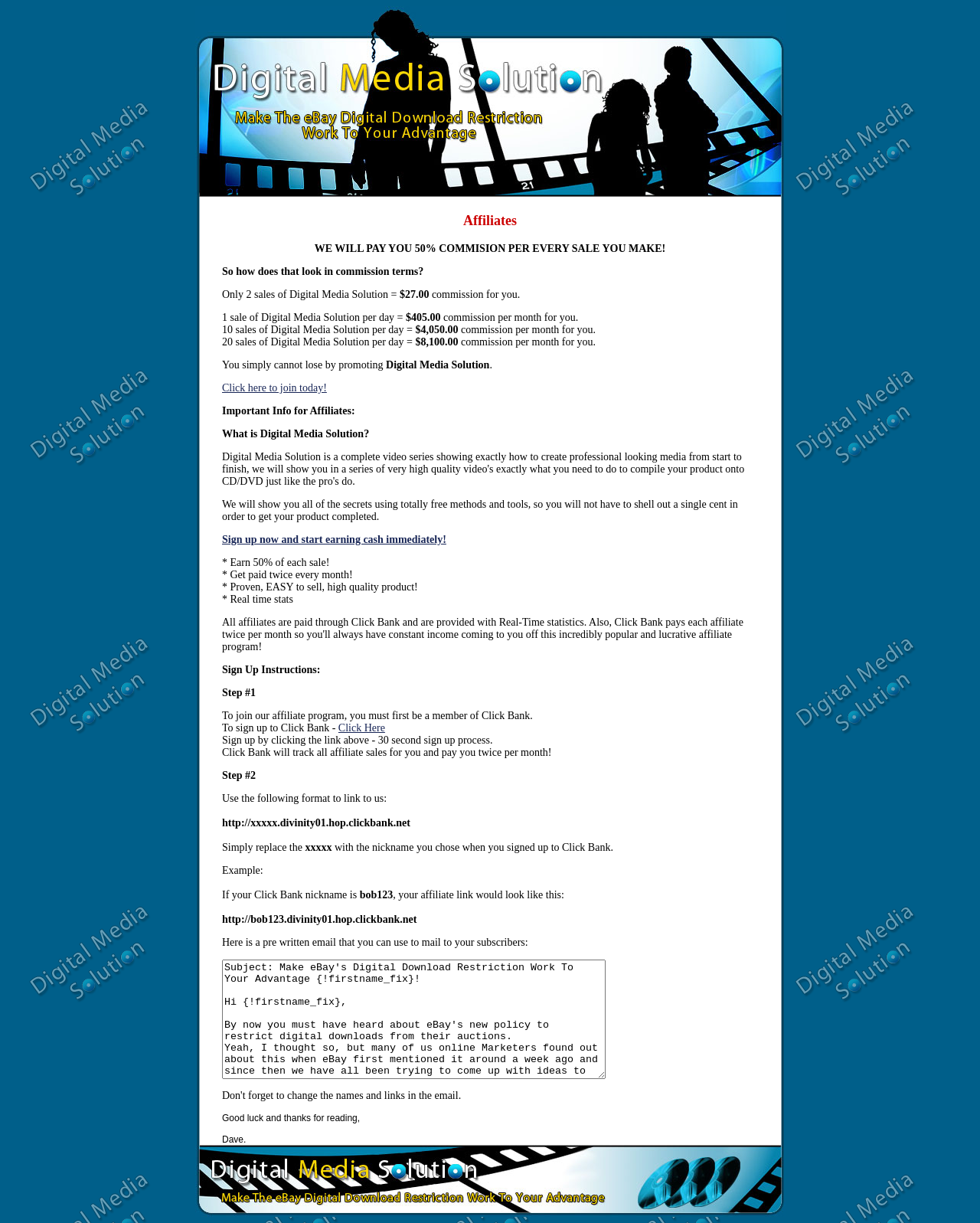What is required to join the affiliate program?
Provide a fully detailed and comprehensive answer to the question.

To join the affiliate program, you must first be a member of Click Bank, which can be signed up for through a 30-second process, and then you can use your unique affiliate link to promote Digital Media Solution.